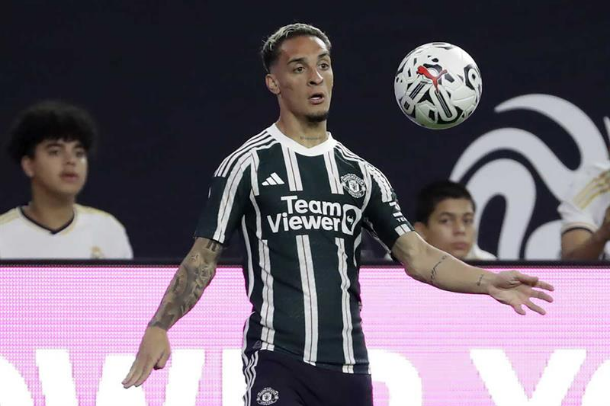Explain what the image portrays in a detailed manner.

In this dynamic image, Manchester United winger Antony is captured in action during a match against Real Madrid on July 26, 2023. Dressed in the club's striking striped kit featuring "Team Viewer" prominently displayed on his chest, Antony demonstrates his skills as he skillfully controls a soccer ball mid-air. The background features a couple of spectators watching intently, adding to the vibrant atmosphere of the friendly match held in Houston. This moment highlights both Antony's athletic ability and the excitement of the Champions Tour, setting the scene for a thrilling display of football talent.